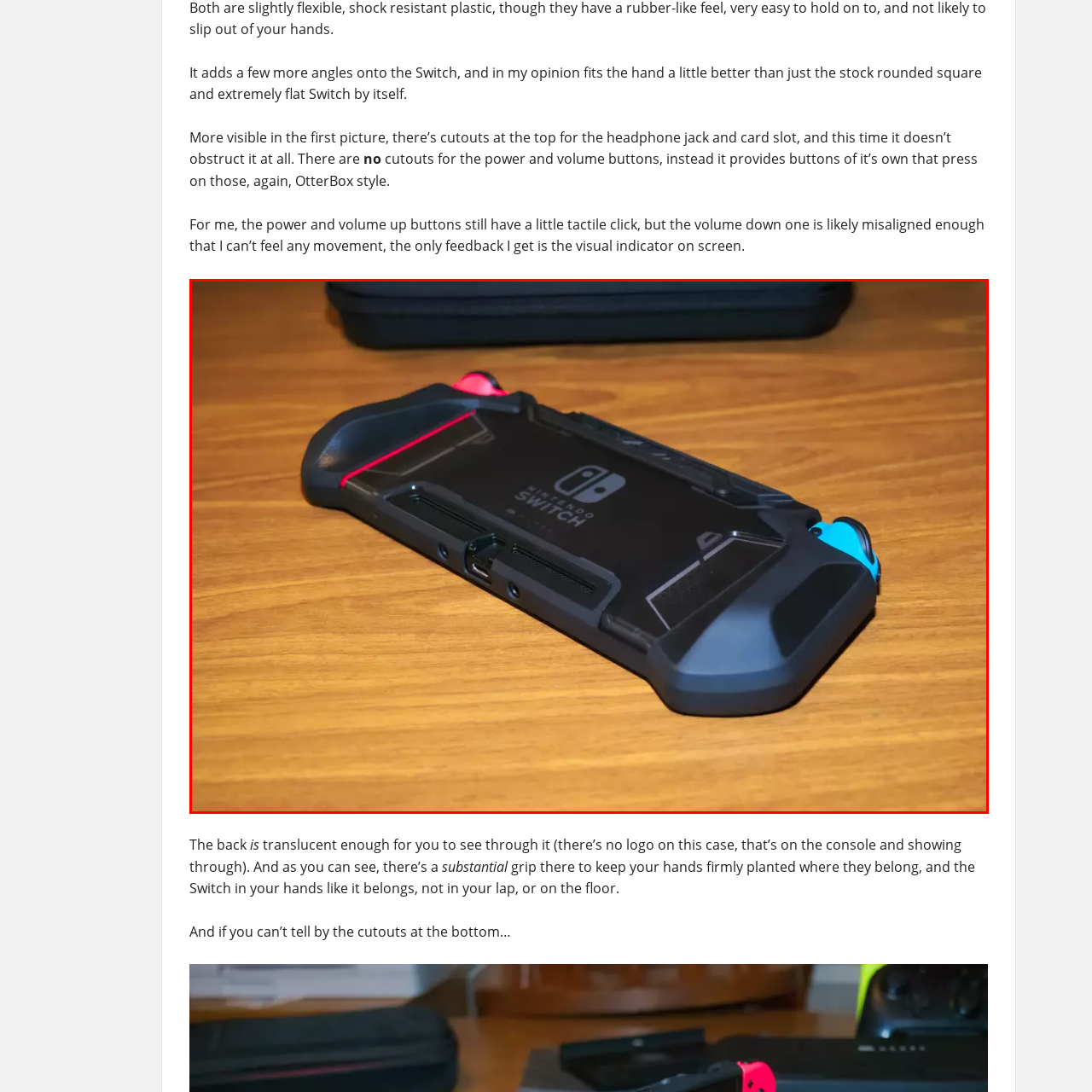Pay attention to the content inside the red bounding box and deliver a detailed answer to the following question based on the image's details: What is the purpose of the cutouts on the case?

The cutouts on the case are designed to enhance accessibility by allowing users to access the headphone jack, card slot, power, and volume buttons, making it easier to use the console.